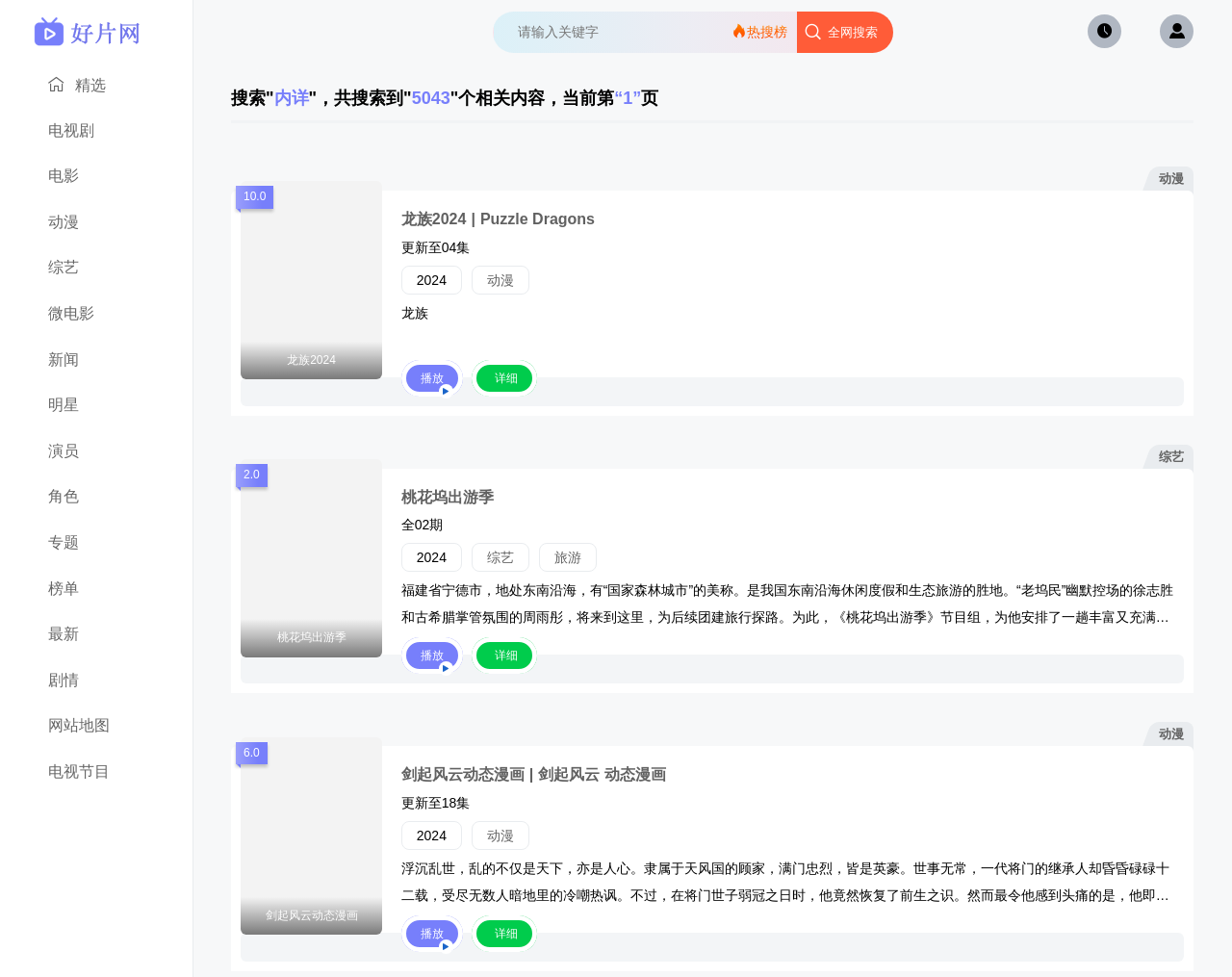What is the current page number?
Using the visual information, respond with a single word or phrase.

1